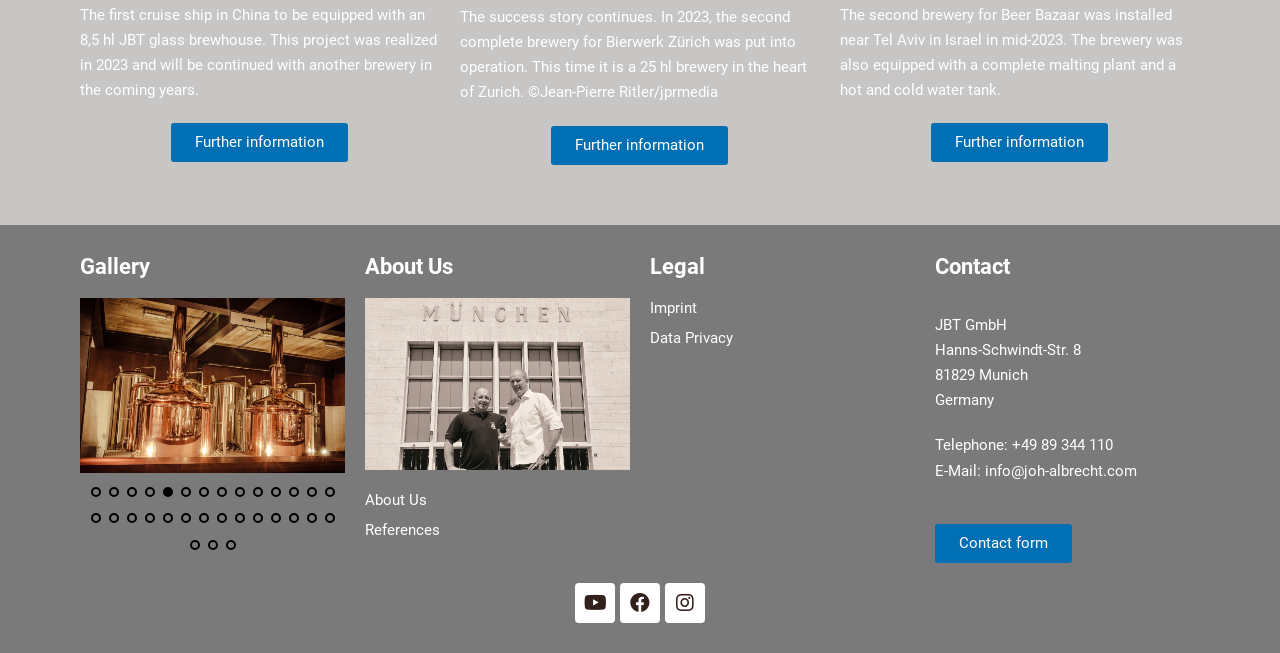Pinpoint the bounding box coordinates of the element to be clicked to execute the instruction: "Read more about 'JBT Joh. Albrecht Brautechnik Management'".

[0.285, 0.456, 0.492, 0.72]